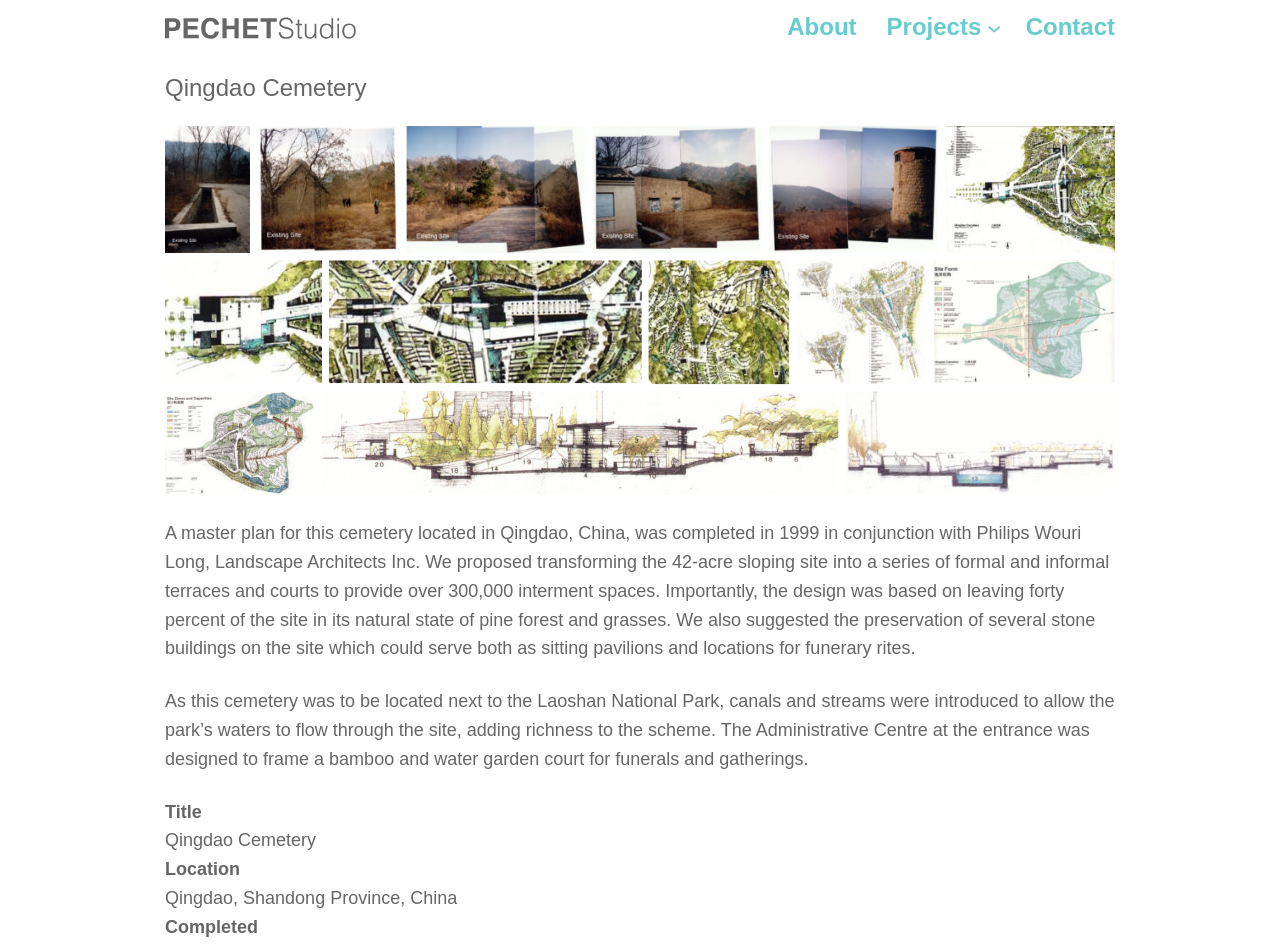Identify the bounding box for the UI element that is described as follows: "aria-label="scrollable content"".

[0.622, 0.275, 0.724, 0.406]